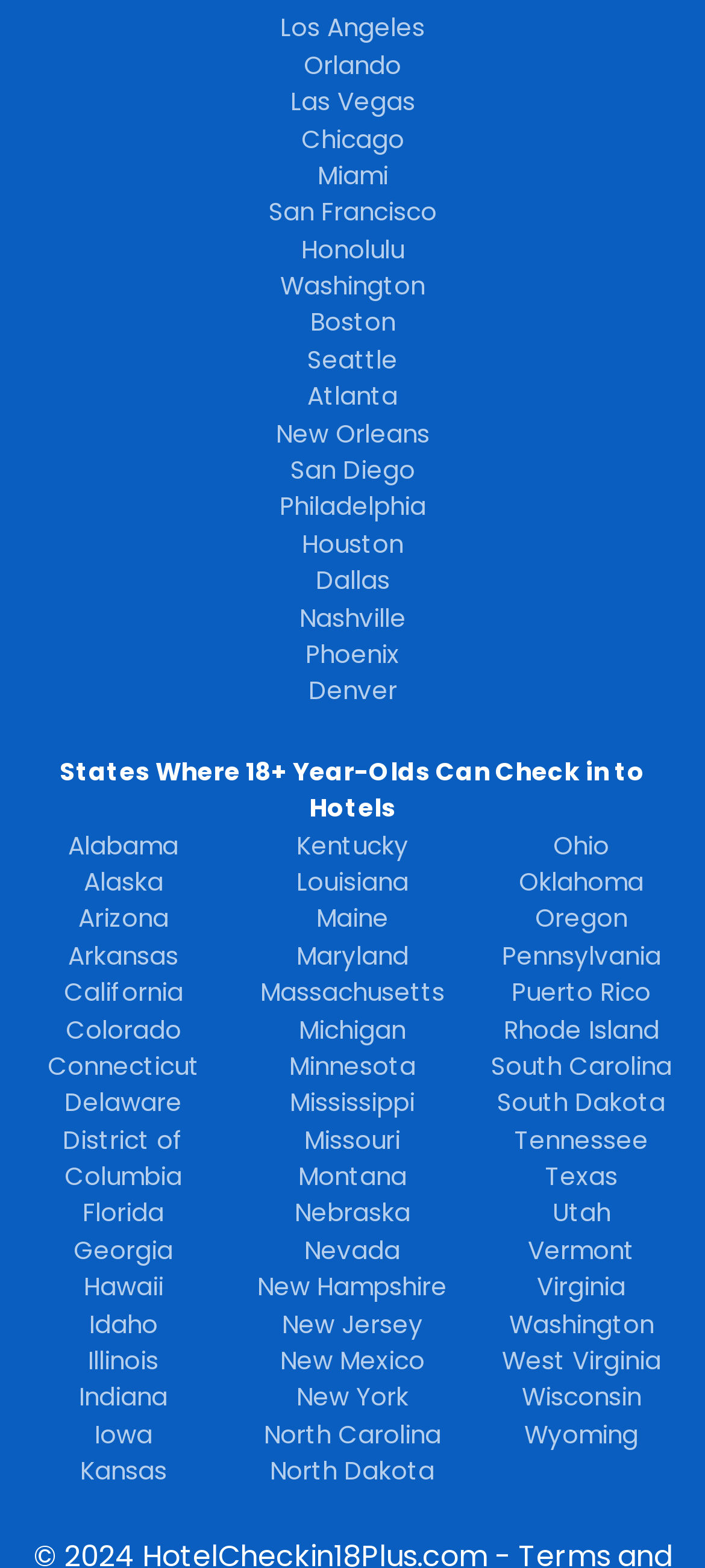Identify the bounding box coordinates of the clickable region required to complete the instruction: "Check states where 18+ year-olds can check in to hotels". The coordinates should be given as four float numbers within the range of 0 and 1, i.e., [left, top, right, bottom].

[0.085, 0.481, 0.915, 0.527]